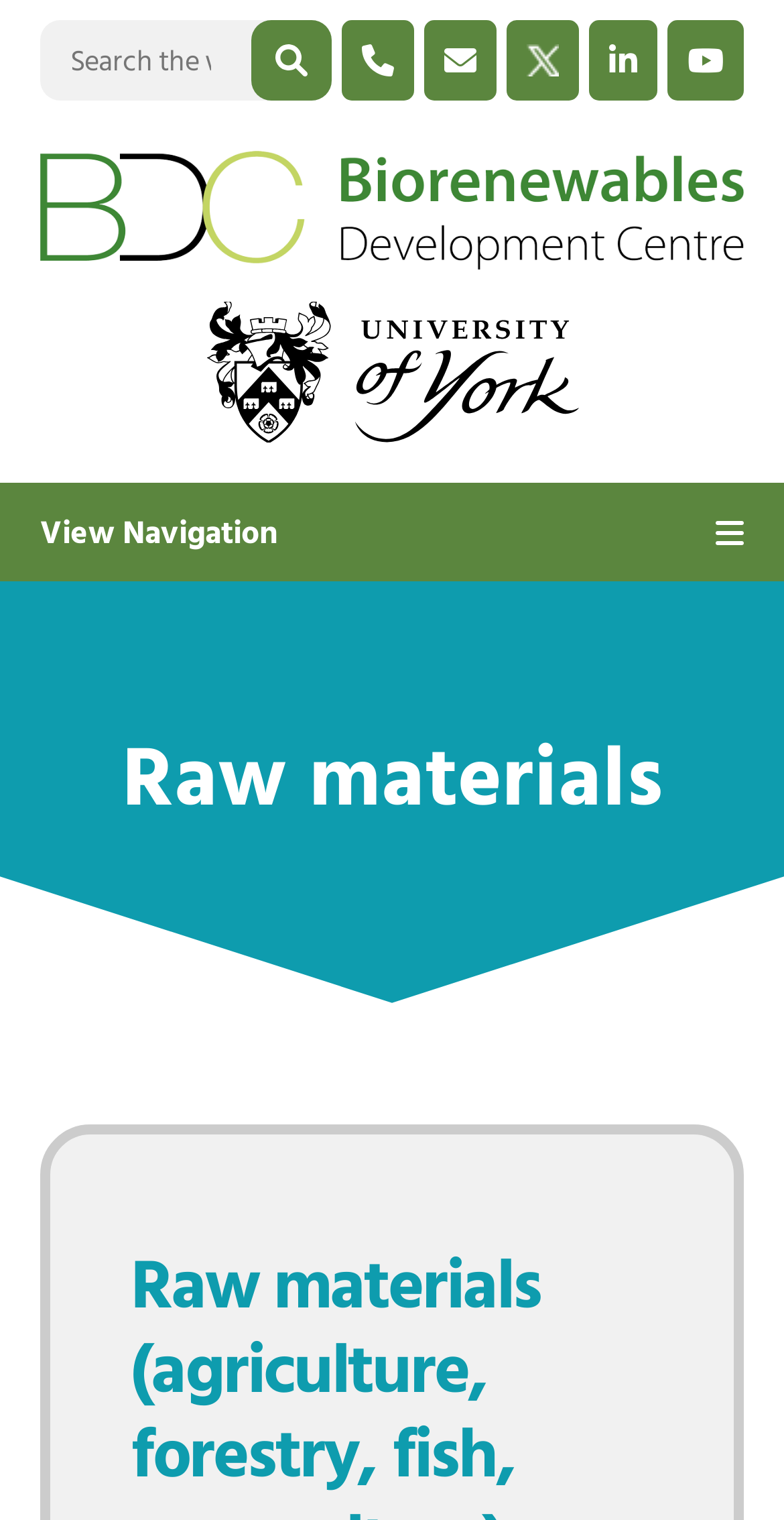How many social media links are there?
Using the picture, provide a one-word or short phrase answer.

4